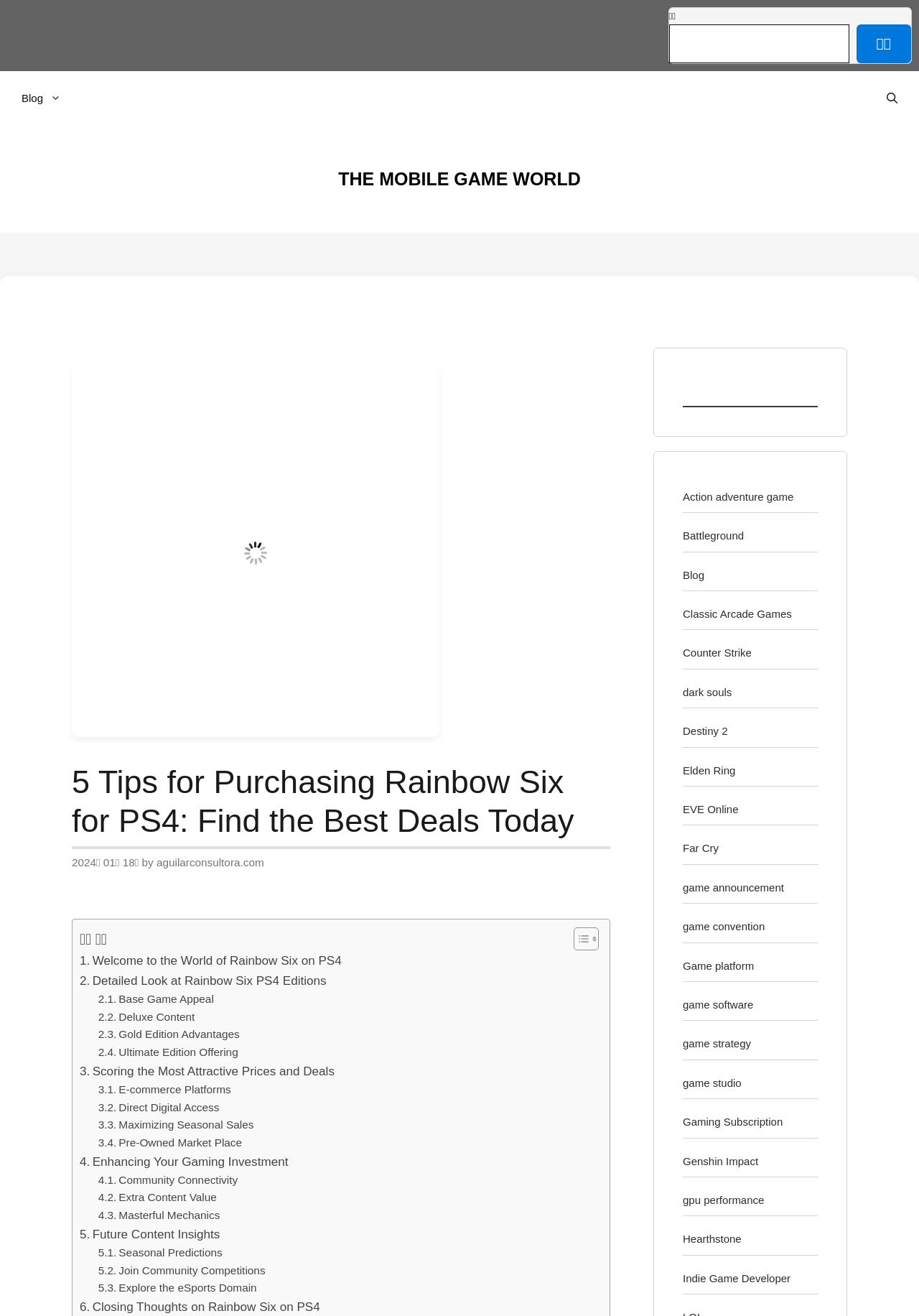Find the bounding box coordinates for the UI element whose description is: "Postman Pat: Special Delivery Service". The coordinates should be four float numbers between 0 and 1, in the format [left, top, right, bottom].

None